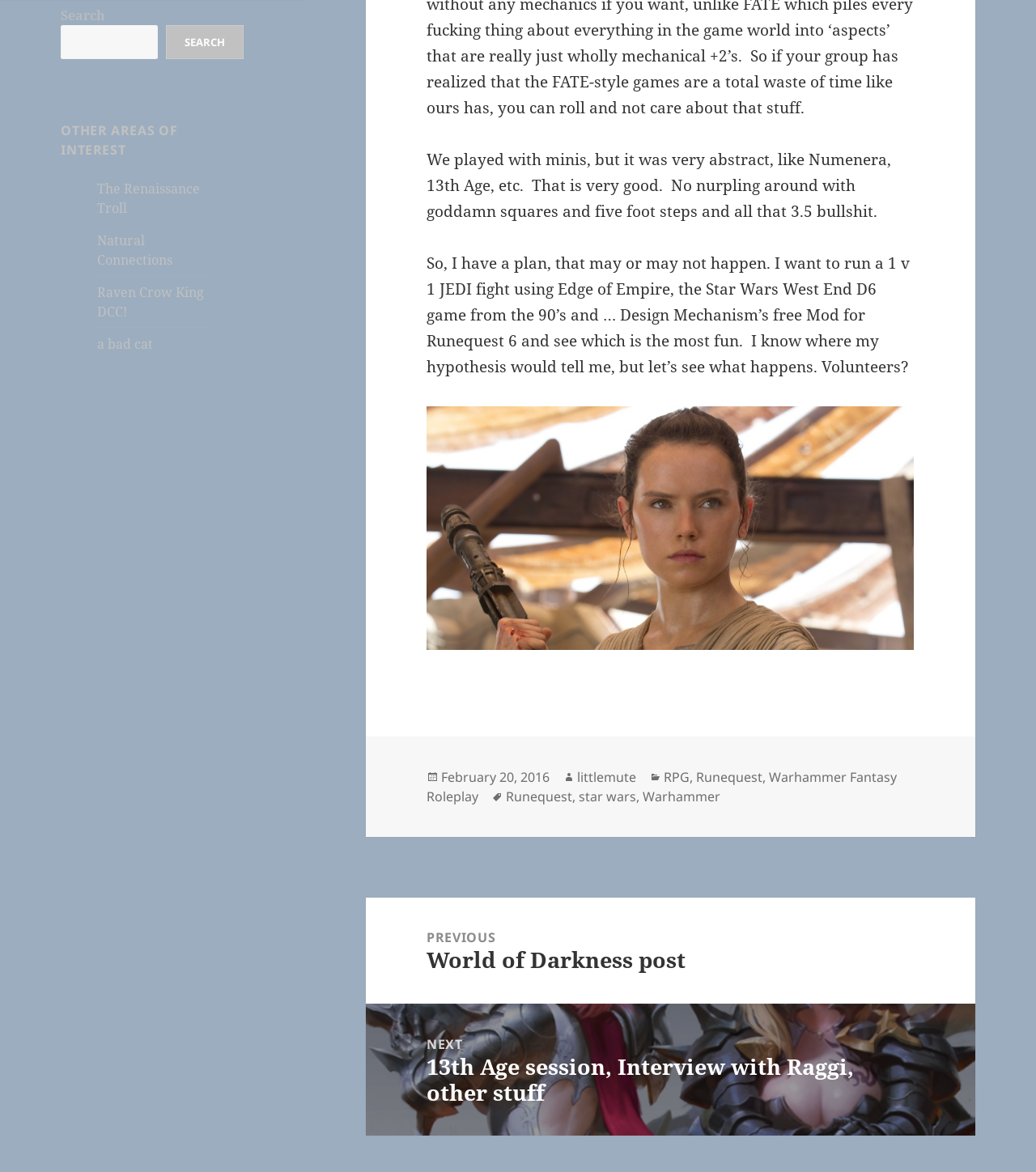Using the description: "Raven Crow King DCC!", identify the bounding box of the corresponding UI element in the screenshot.

[0.094, 0.241, 0.197, 0.273]